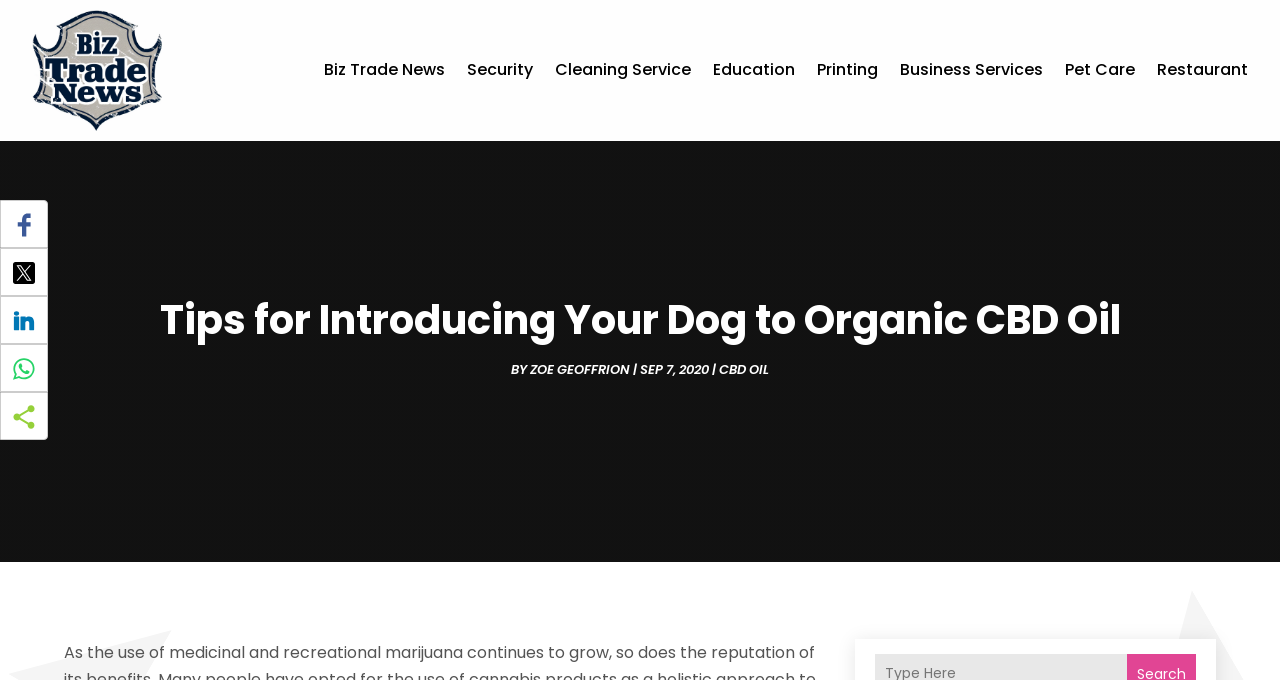Please respond to the question with a concise word or phrase:
What social media platforms are available for sharing?

Facebook, Twitter, LinkedIn, WhatsApp